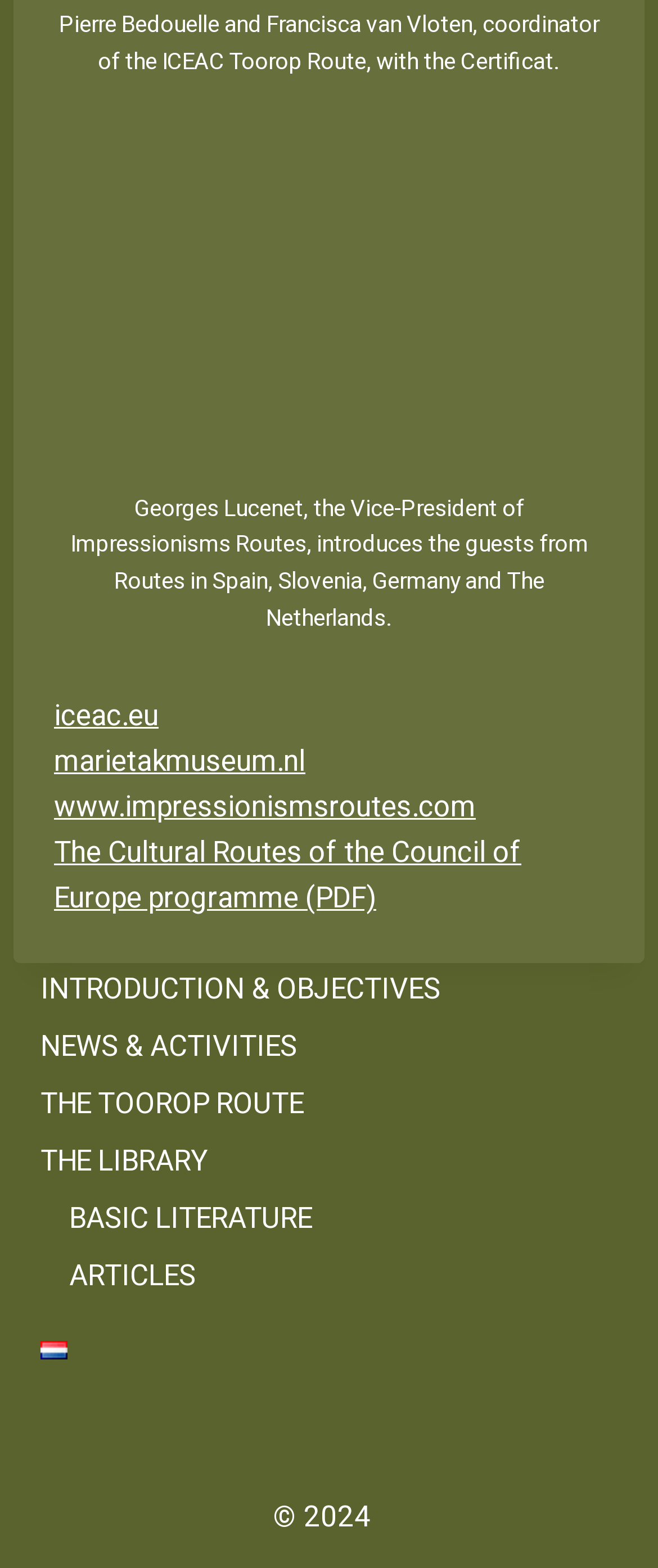What is the copyright year of the webpage?
Please answer the question with a single word or phrase, referencing the image.

2024